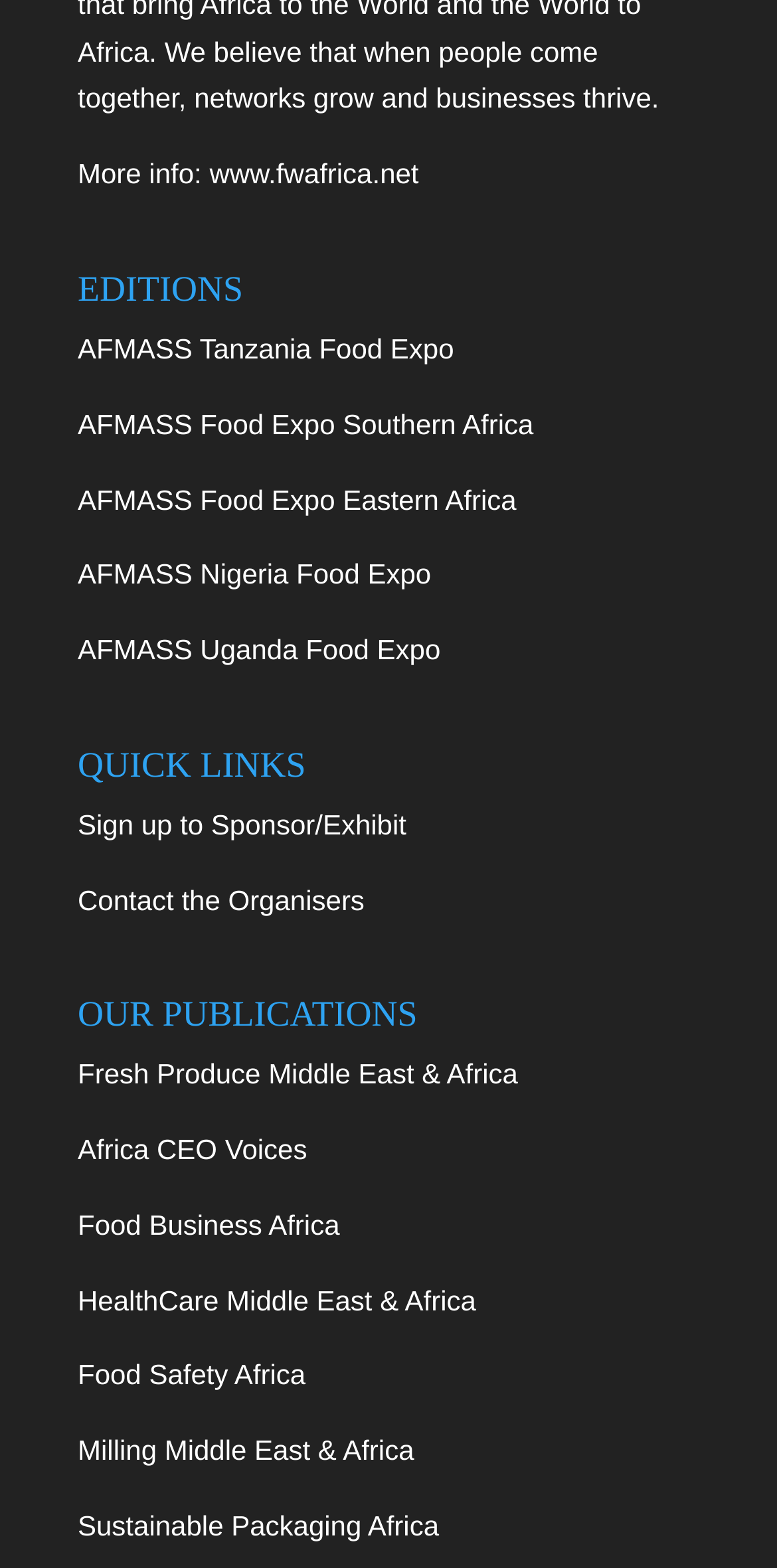Please specify the bounding box coordinates of the area that should be clicked to accomplish the following instruction: "Learn more about AFMASS Tanzania Food Expo". The coordinates should consist of four float numbers between 0 and 1, i.e., [left, top, right, bottom].

[0.1, 0.212, 0.584, 0.232]